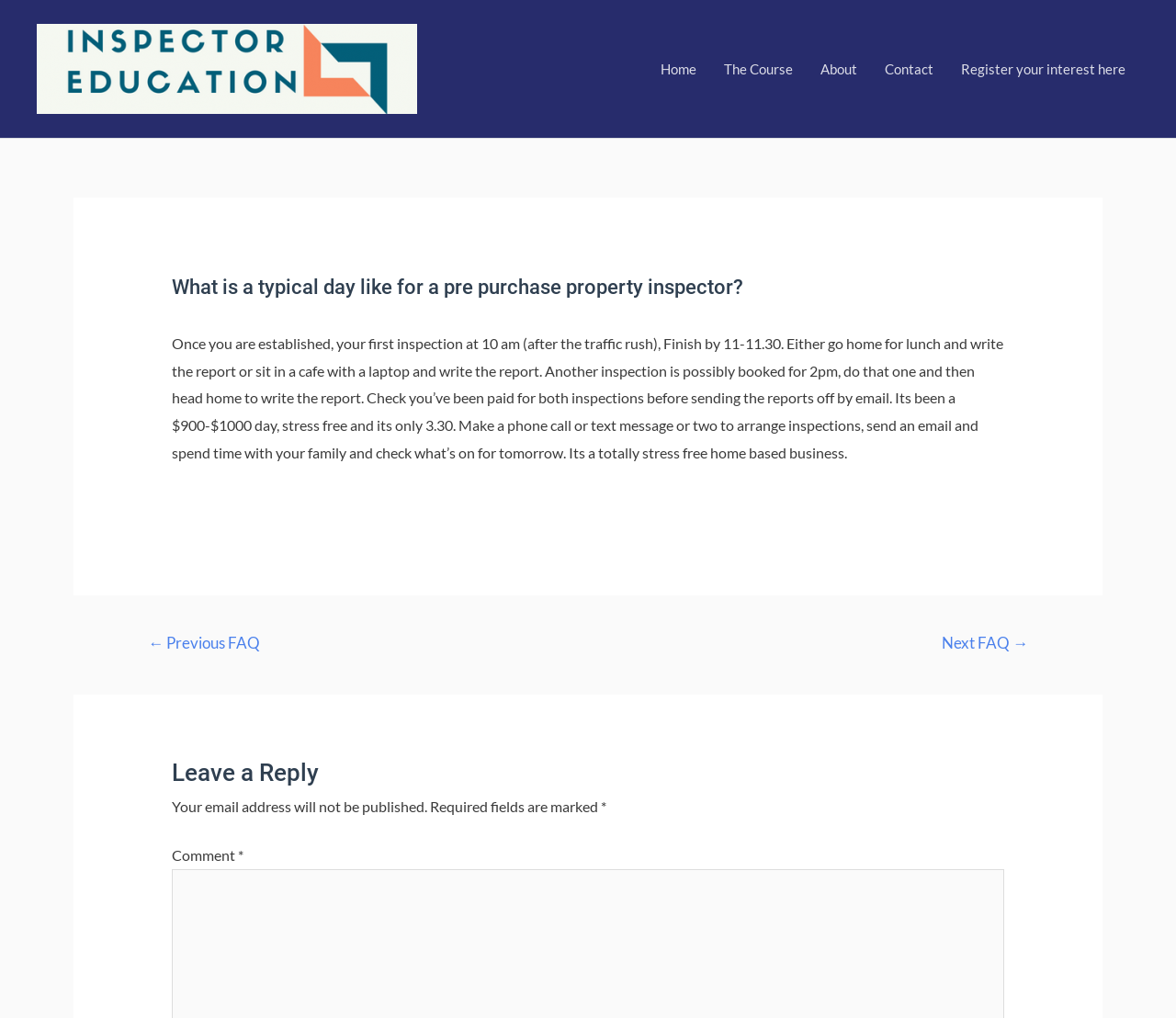Highlight the bounding box of the UI element that corresponds to this description: "Next FAQ →".

[0.781, 0.616, 0.894, 0.652]